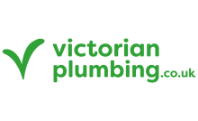Please use the details from the image to answer the following question comprehensively:
What type of products does Victorian Plumbing specialize in?

The logo of Victorian Plumbing represents a well-known online retailer that specializes in bathroom and plumbing products, providing contemporary home improvement solutions to customers.